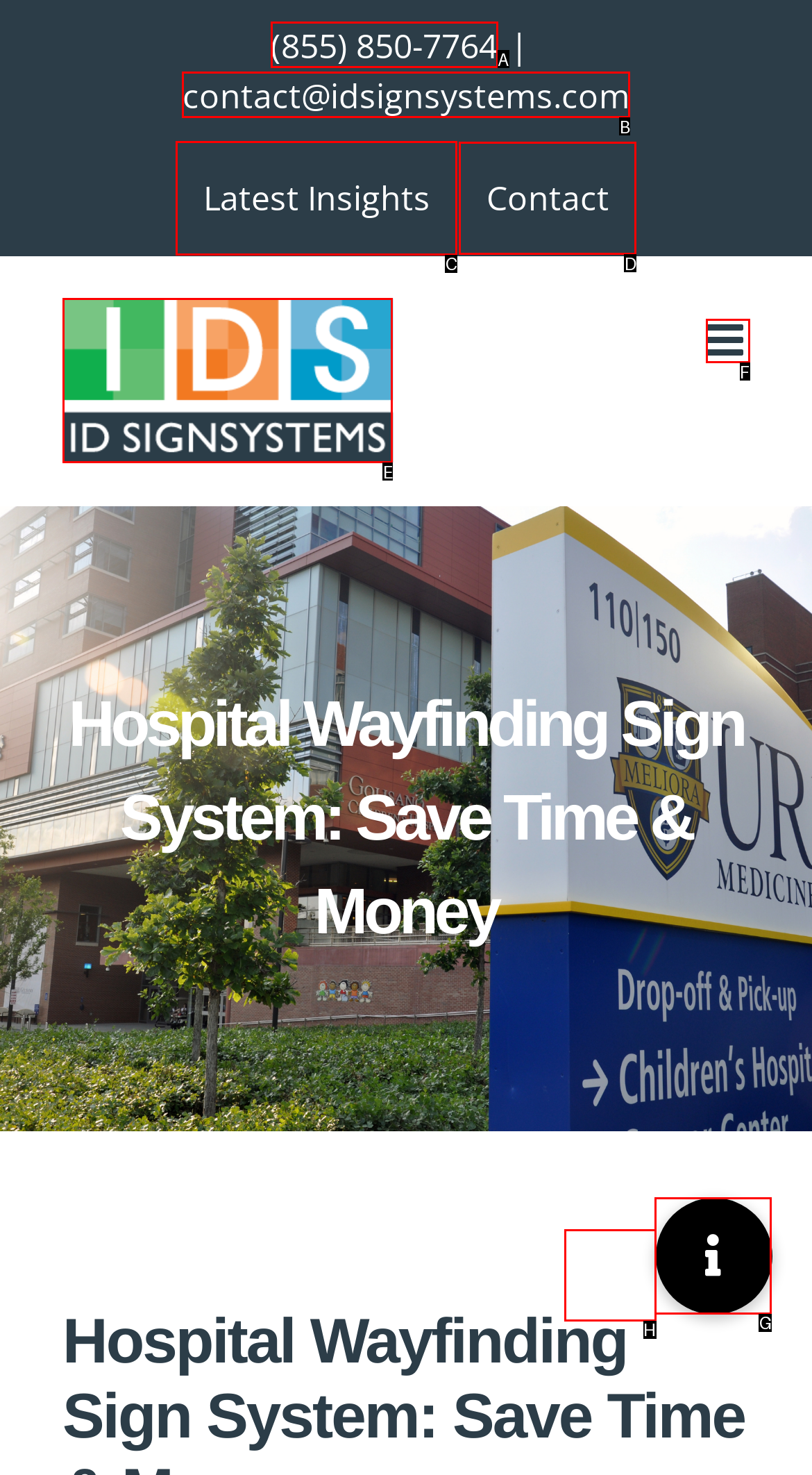Determine which UI element I need to click to achieve the following task: Visit the latest insights page Provide your answer as the letter of the selected option.

C